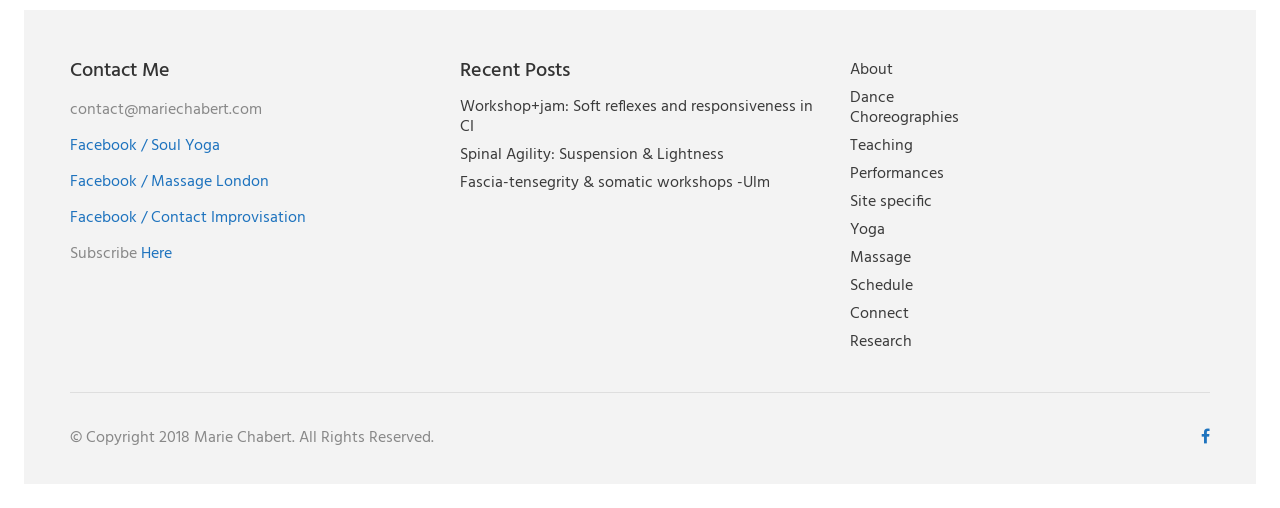Identify the bounding box coordinates of the clickable section necessary to follow the following instruction: "Subscribe to Marie Chabert's newsletter". The coordinates should be presented as four float numbers from 0 to 1, i.e., [left, top, right, bottom].

[0.11, 0.475, 0.134, 0.526]